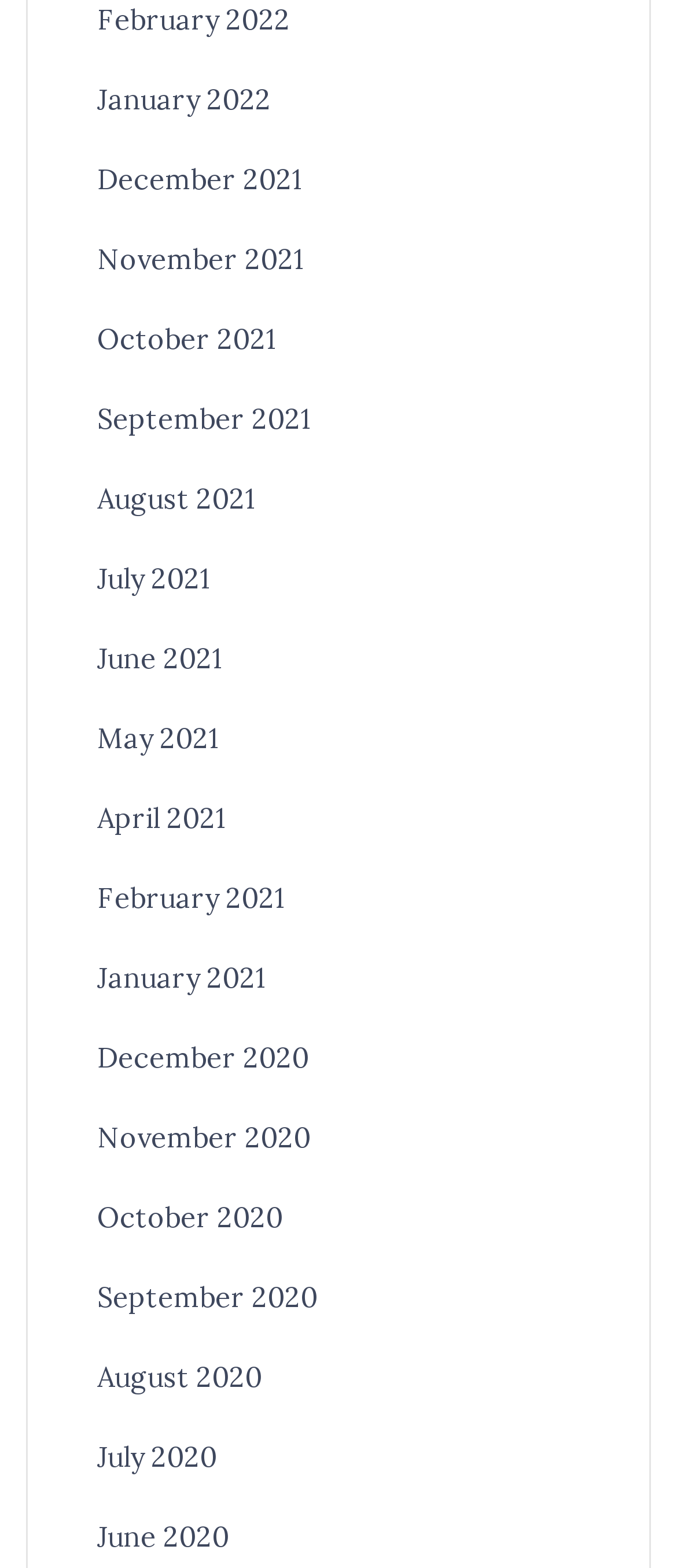Could you specify the bounding box coordinates for the clickable section to complete the following instruction: "go to January 2021"?

[0.144, 0.612, 0.395, 0.634]